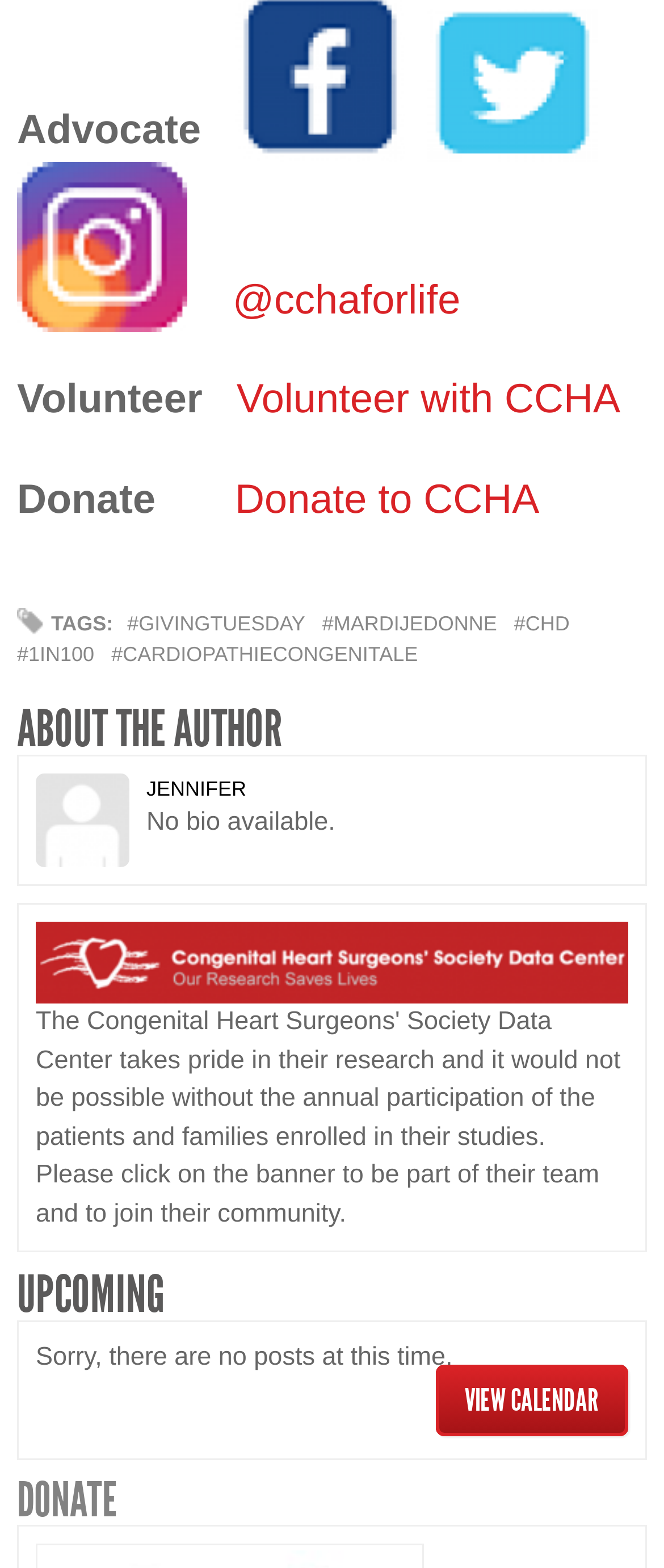Find the bounding box coordinates of the clickable area that will achieve the following instruction: "Volunteer with CCHA".

[0.356, 0.24, 0.934, 0.27]